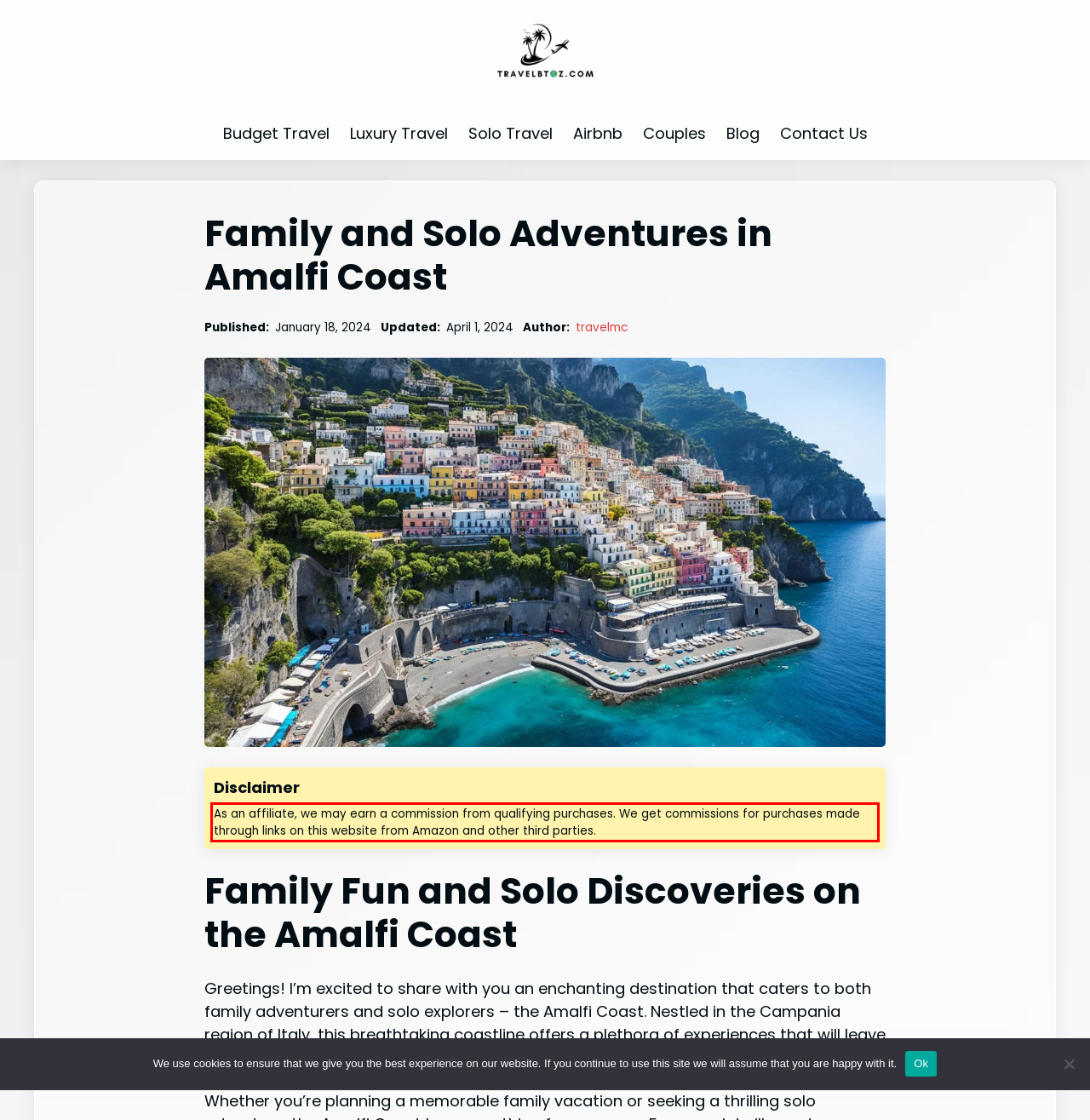You are given a screenshot with a red rectangle. Identify and extract the text within this red bounding box using OCR.

As an affiliate, we may earn a commission from qualifying purchases. We get commissions for purchases made through links on this website from Amazon and other third parties.